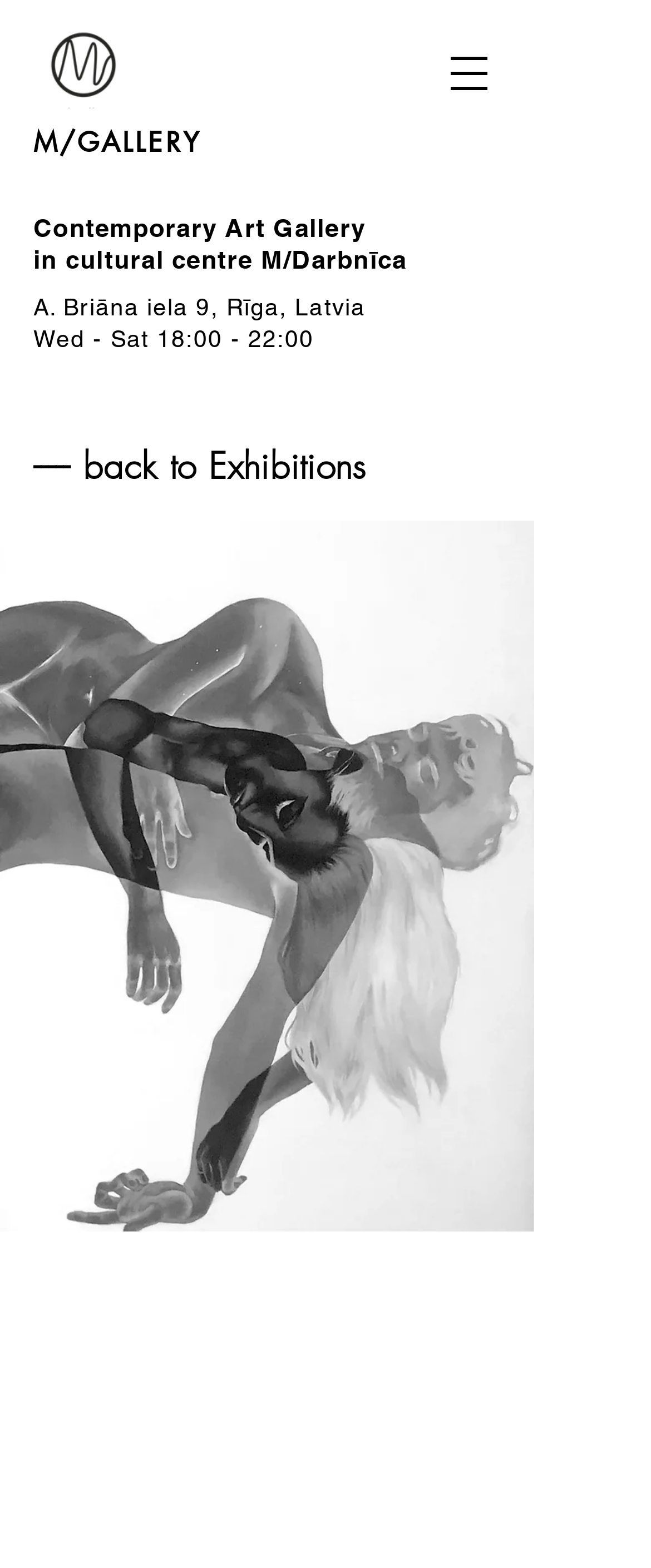Answer succinctly with a single word or phrase:
What are the opening hours of the gallery?

Wed - Sat 18:00 - 22:00